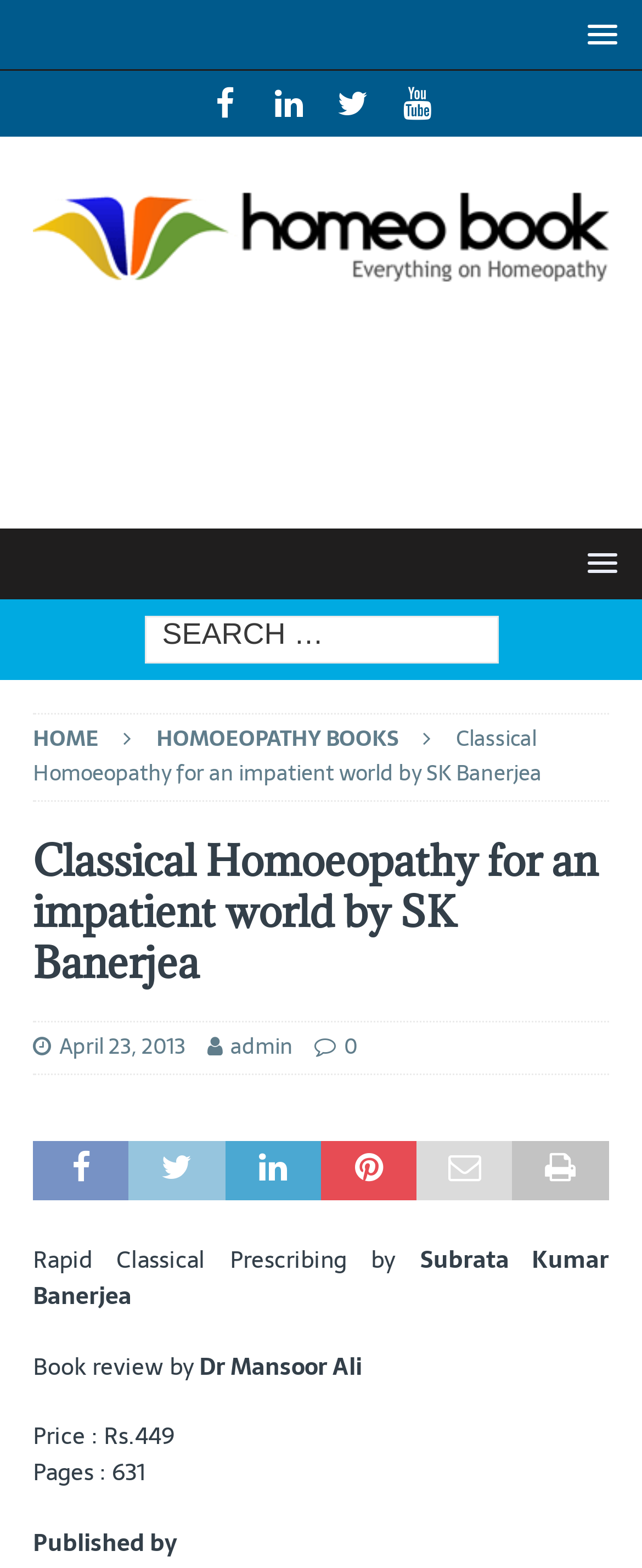Using the webpage screenshot, locate the HTML element that fits the following description and provide its bounding box: "alt="WhatsApp" title="WhatsApp"".

[0.646, 0.176, 0.777, 0.229]